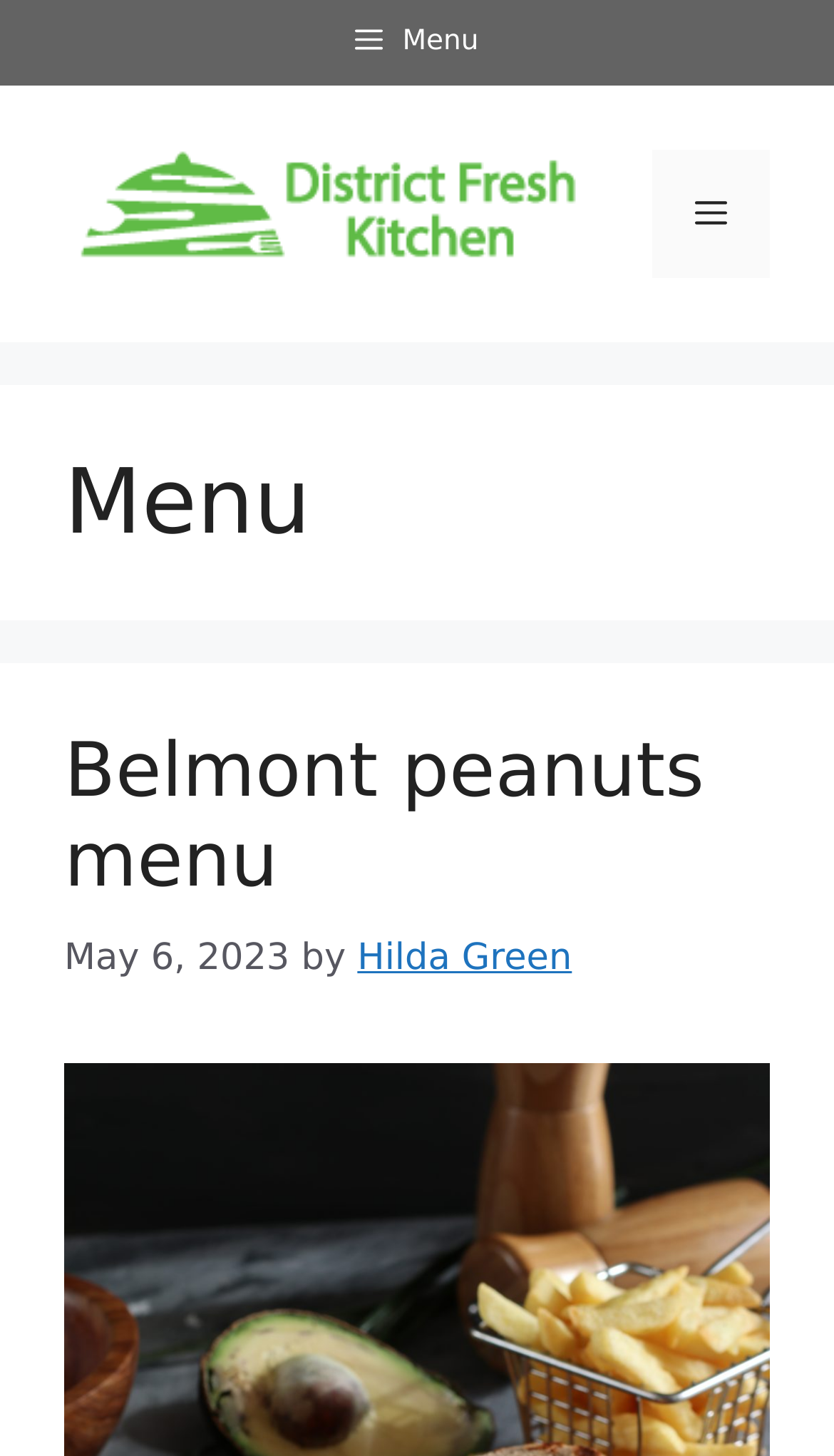Analyze the image and provide a detailed answer to the question: What is the name of the kitchen and bar?

The name of the kitchen and bar can be found in the banner section of the webpage, which is 'DISTRICT FRESH KITCHEN + BAR'.